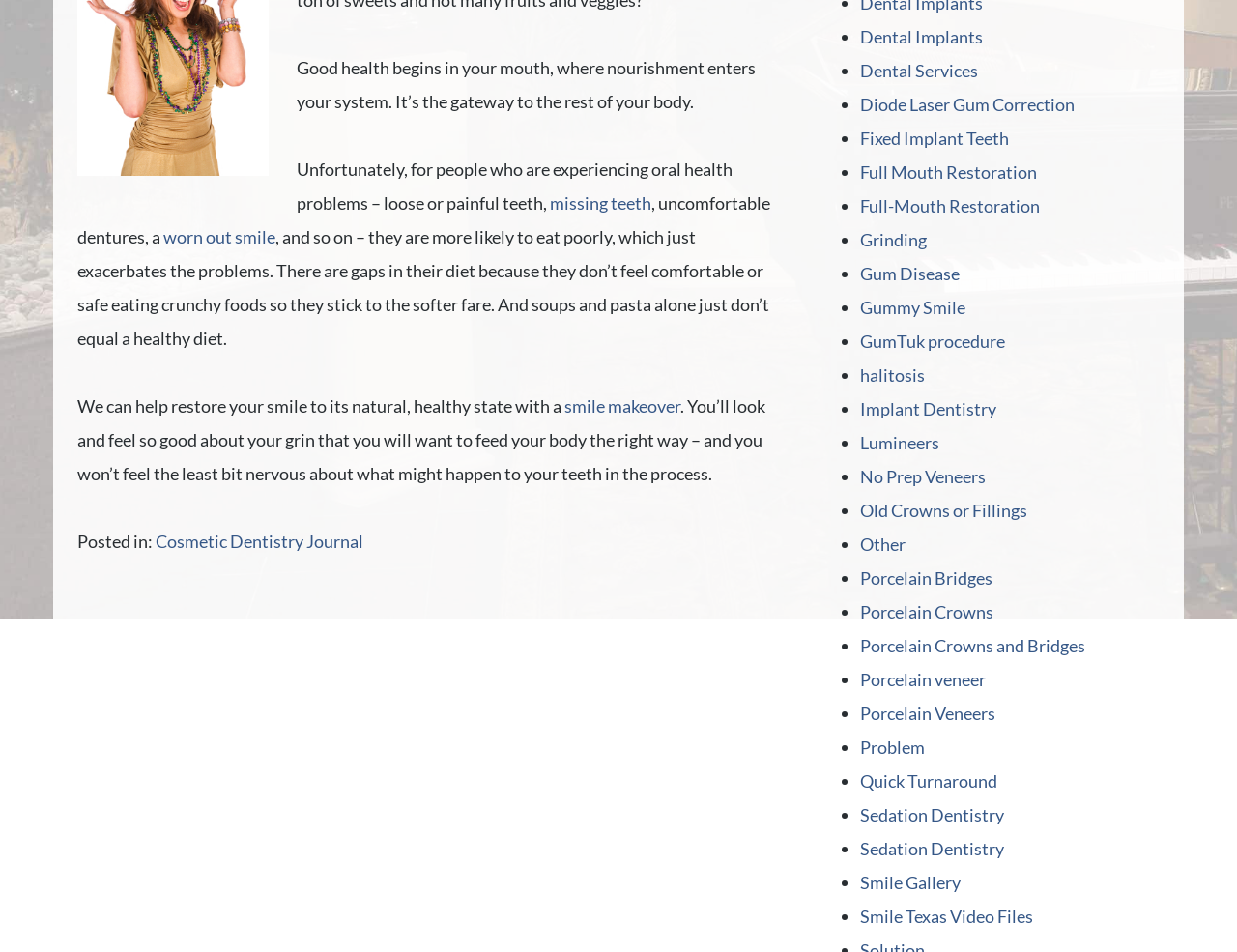Given the element description: "Porcelain Crowns and Bridges", predict the bounding box coordinates of the UI element it refers to, using four float numbers between 0 and 1, i.e., [left, top, right, bottom].

[0.695, 0.667, 0.877, 0.689]